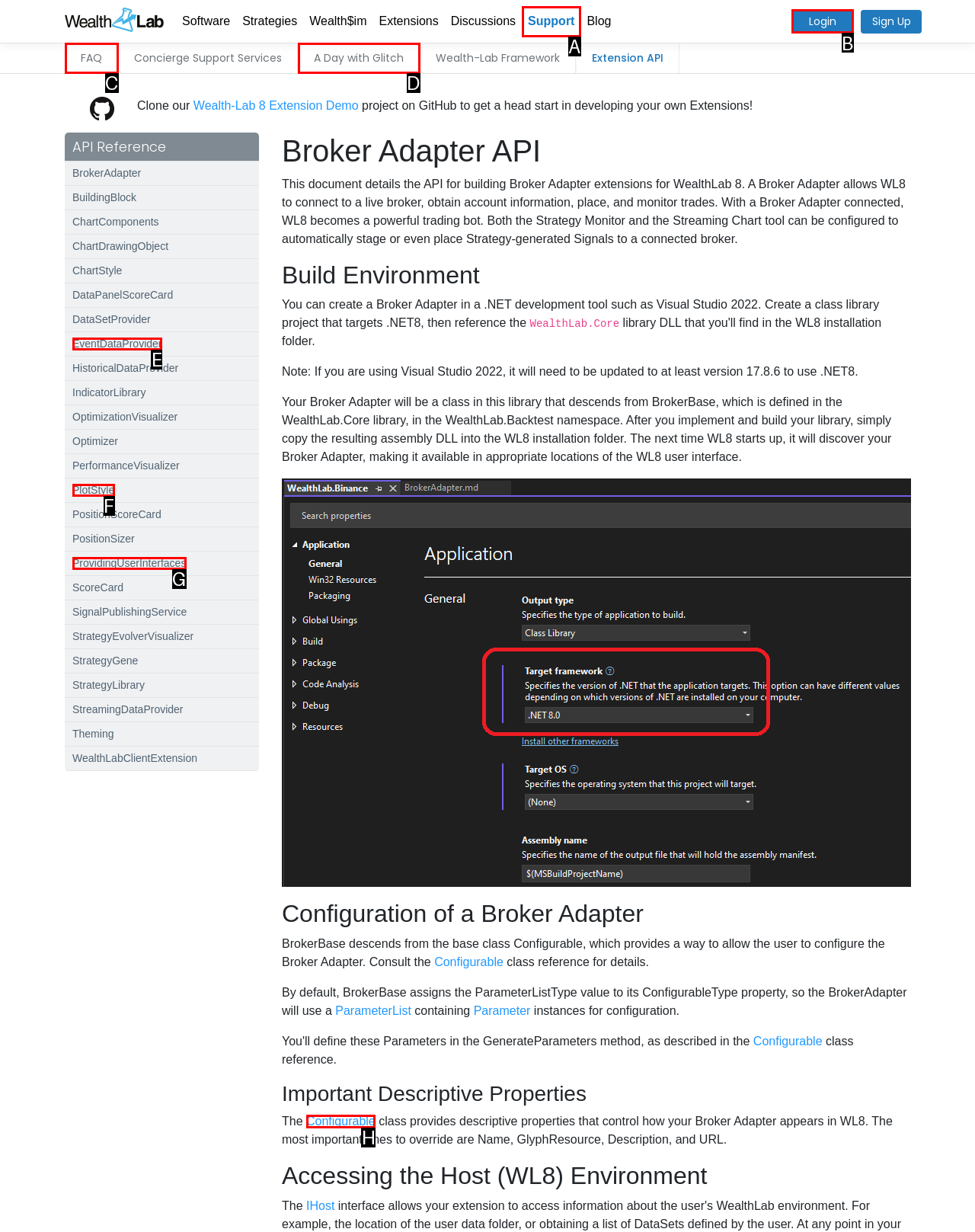Pick the HTML element that should be clicked to execute the task: Go to the home page
Respond with the letter corresponding to the correct choice.

None